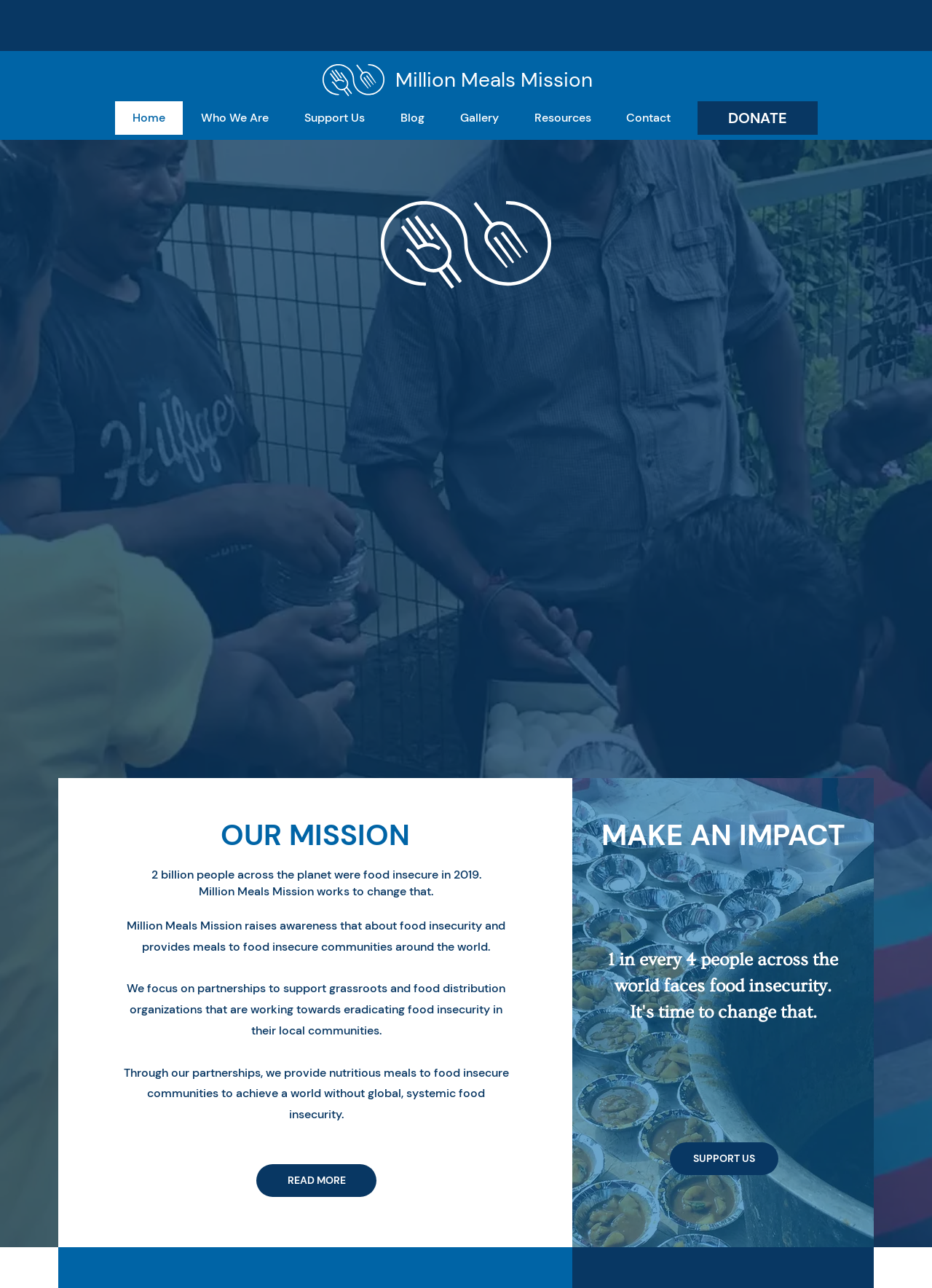Show the bounding box coordinates of the region that should be clicked to follow the instruction: "Support Million Meals Mission."

[0.719, 0.887, 0.835, 0.912]